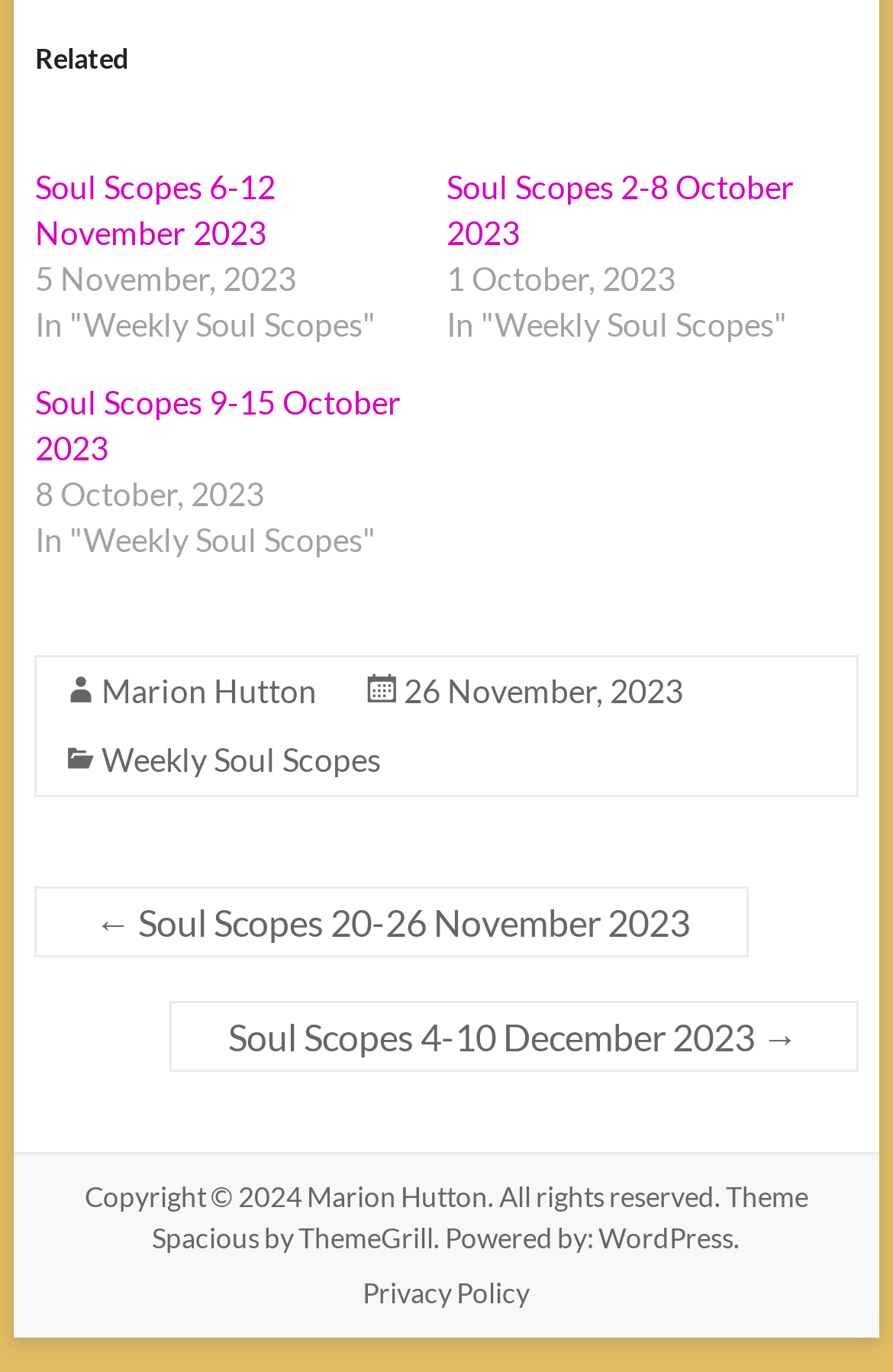Who is the author of the Soul Scopes? Please answer the question using a single word or phrase based on the image.

Marion Hutton